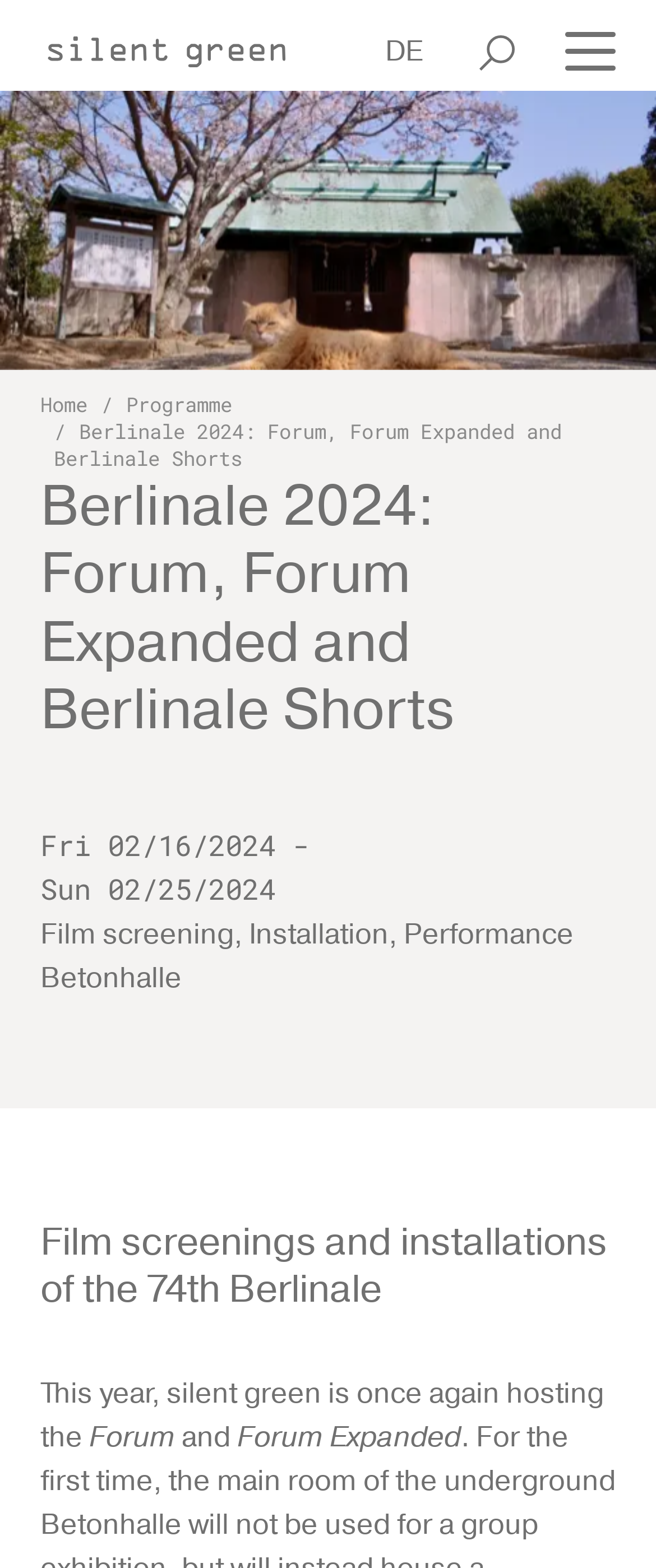Calculate the bounding box coordinates of the UI element given the description: "parent_node: DE aria-label="Toggle navigation"".

[0.831, 0.004, 0.938, 0.058]